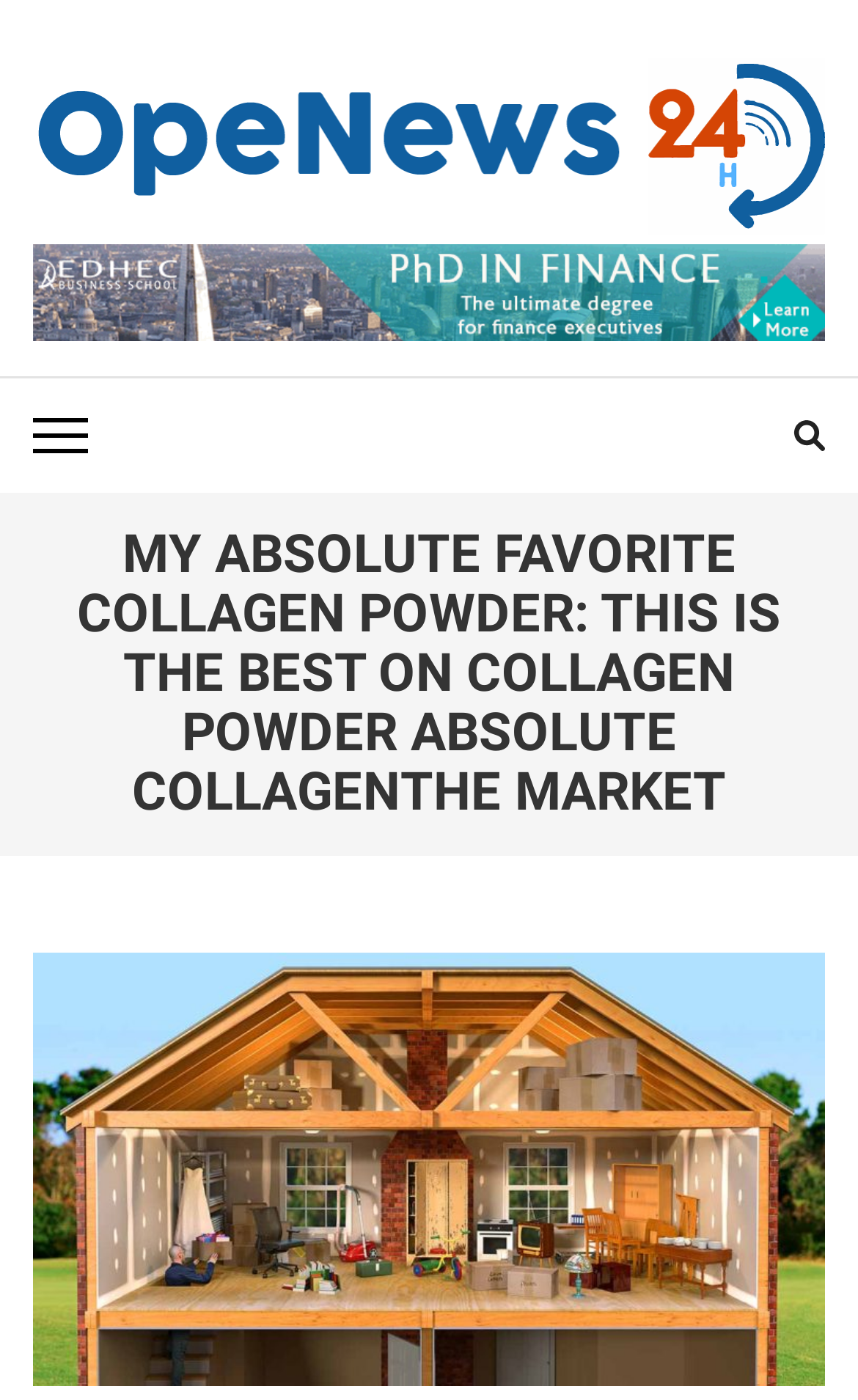Please provide a comprehensive response to the question based on the details in the image: What is the name of the news website?

I found the answer by looking at the top-left corner of the webpage, where there is a link and an image with the text 'OpeNews24'. This suggests that OpeNews24 is the name of the news website.